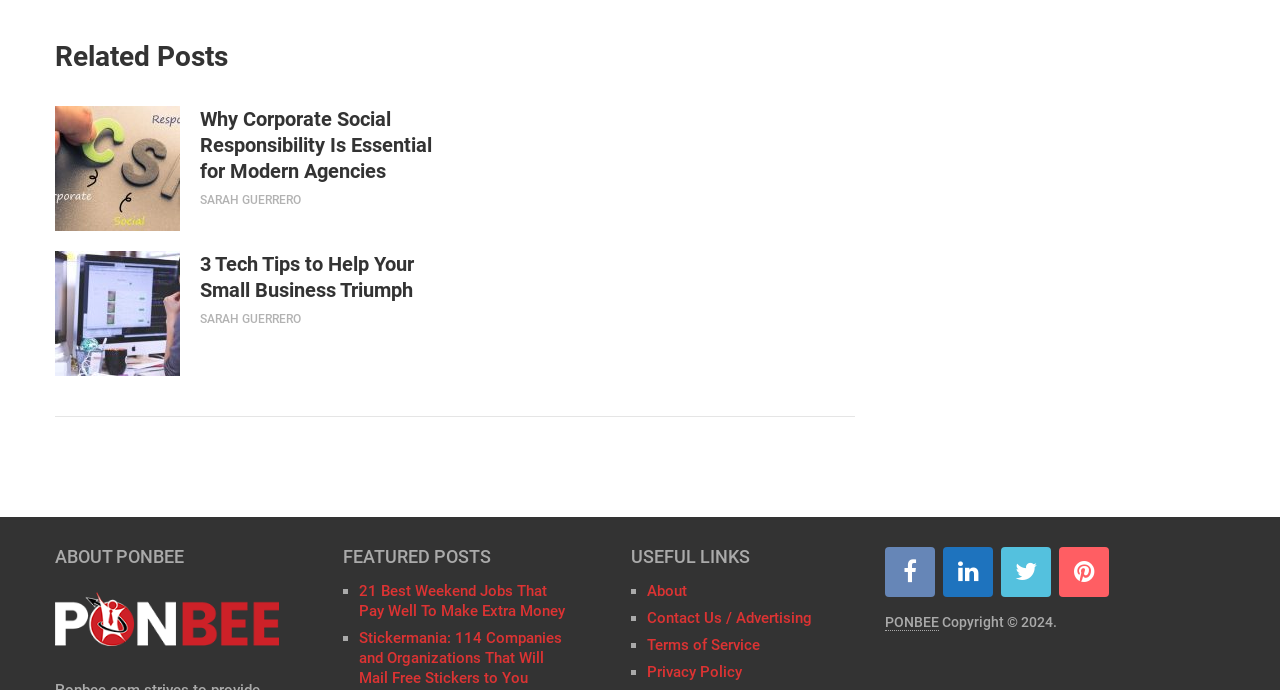What is the name of the website?
Based on the visual details in the image, please answer the question thoroughly.

The name of the website is identified by the link element with the text 'PONBEE', which is located at the top of the webpage.